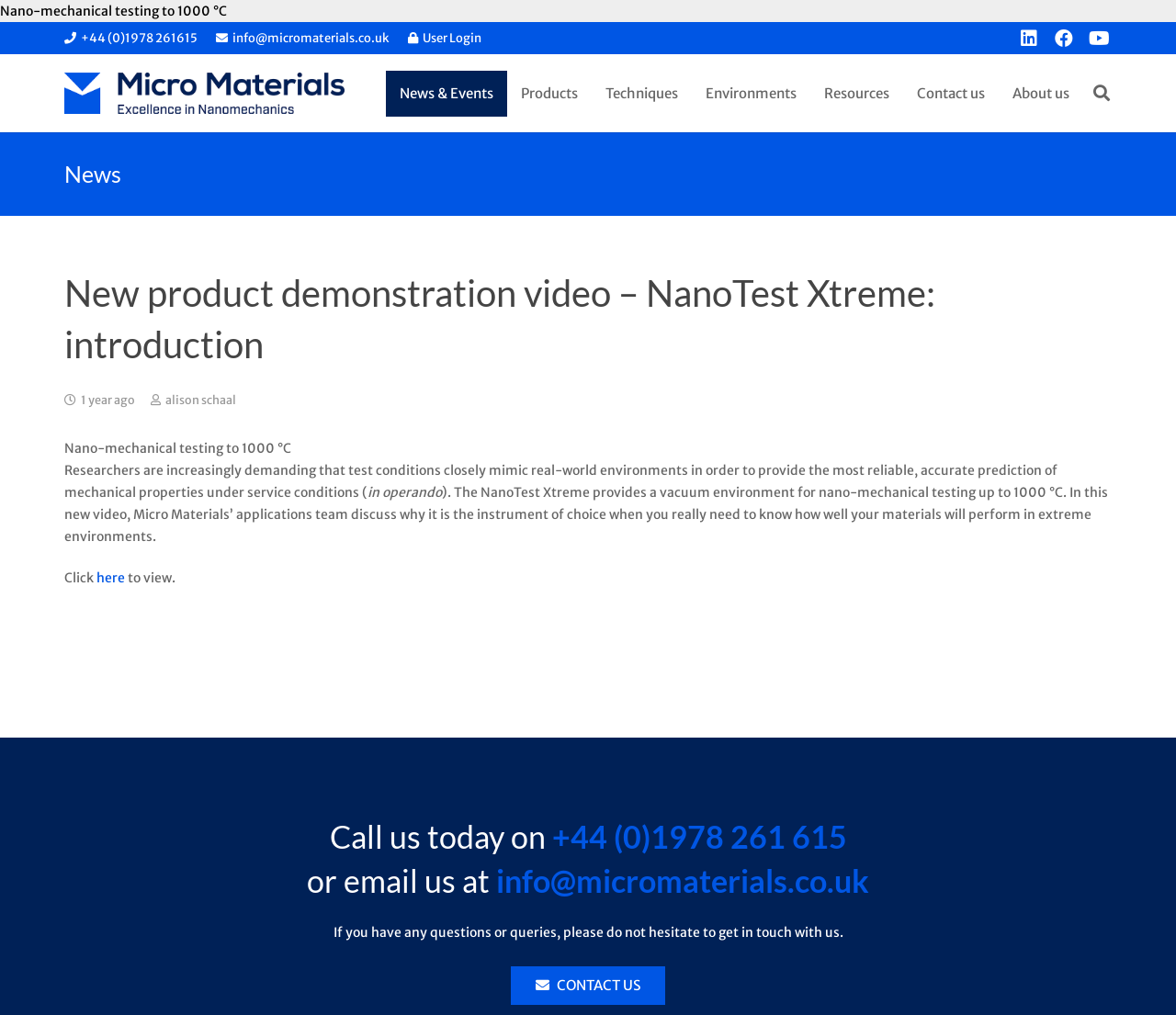What is the phone number to call for inquiries? Based on the screenshot, please respond with a single word or phrase.

+44 (0)1978 261615